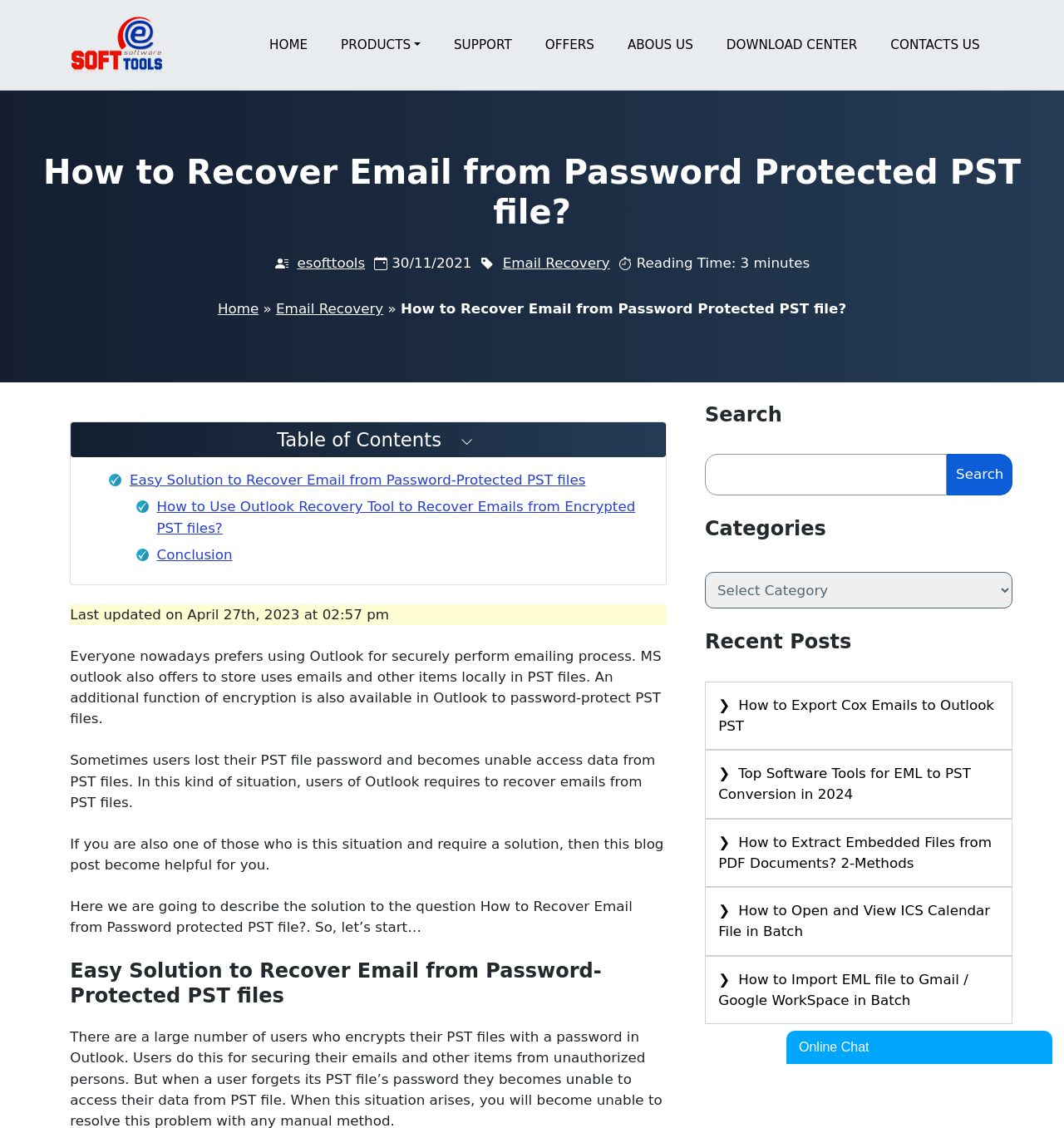Provide a one-word or one-phrase answer to the question:
What is the name of the tool used to recover emails from encrypted PST files?

Outlook Recovery Tool